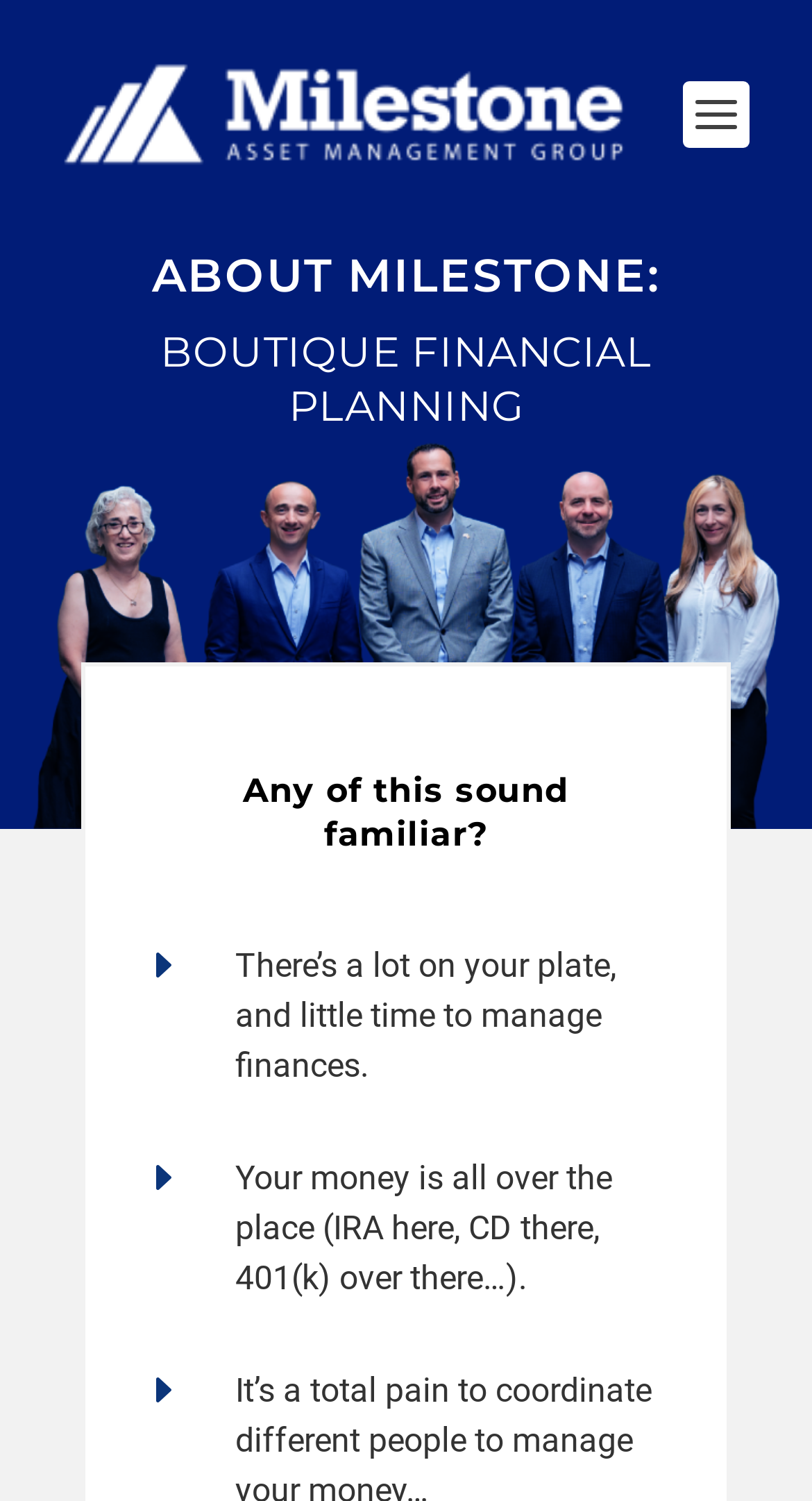What is the purpose of the financial planning?
Using the image provided, answer with just one word or phrase.

To manage finances